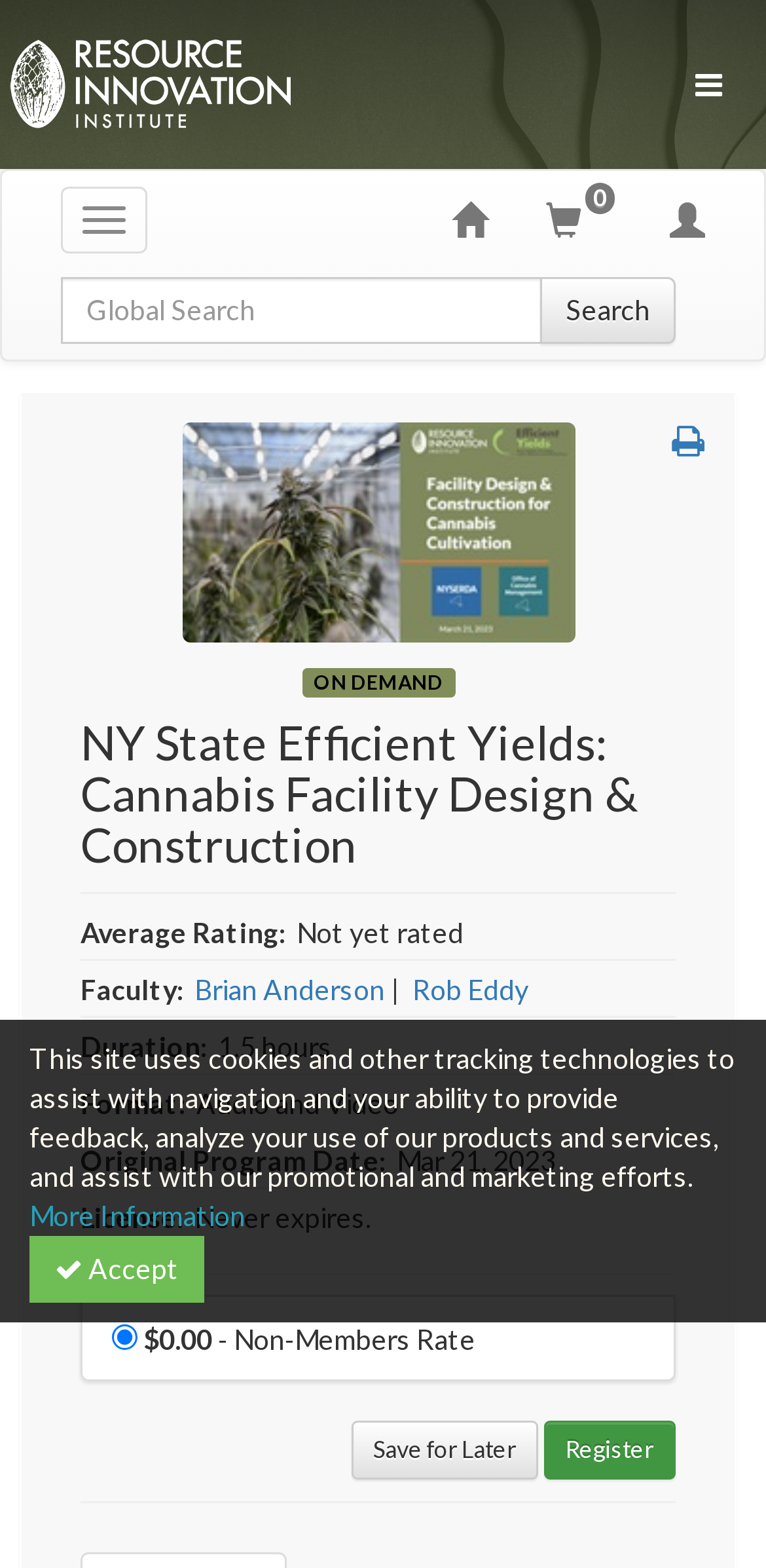Find the bounding box coordinates of the element I should click to carry out the following instruction: "Click the logo".

[0.013, 0.039, 0.379, 0.062]